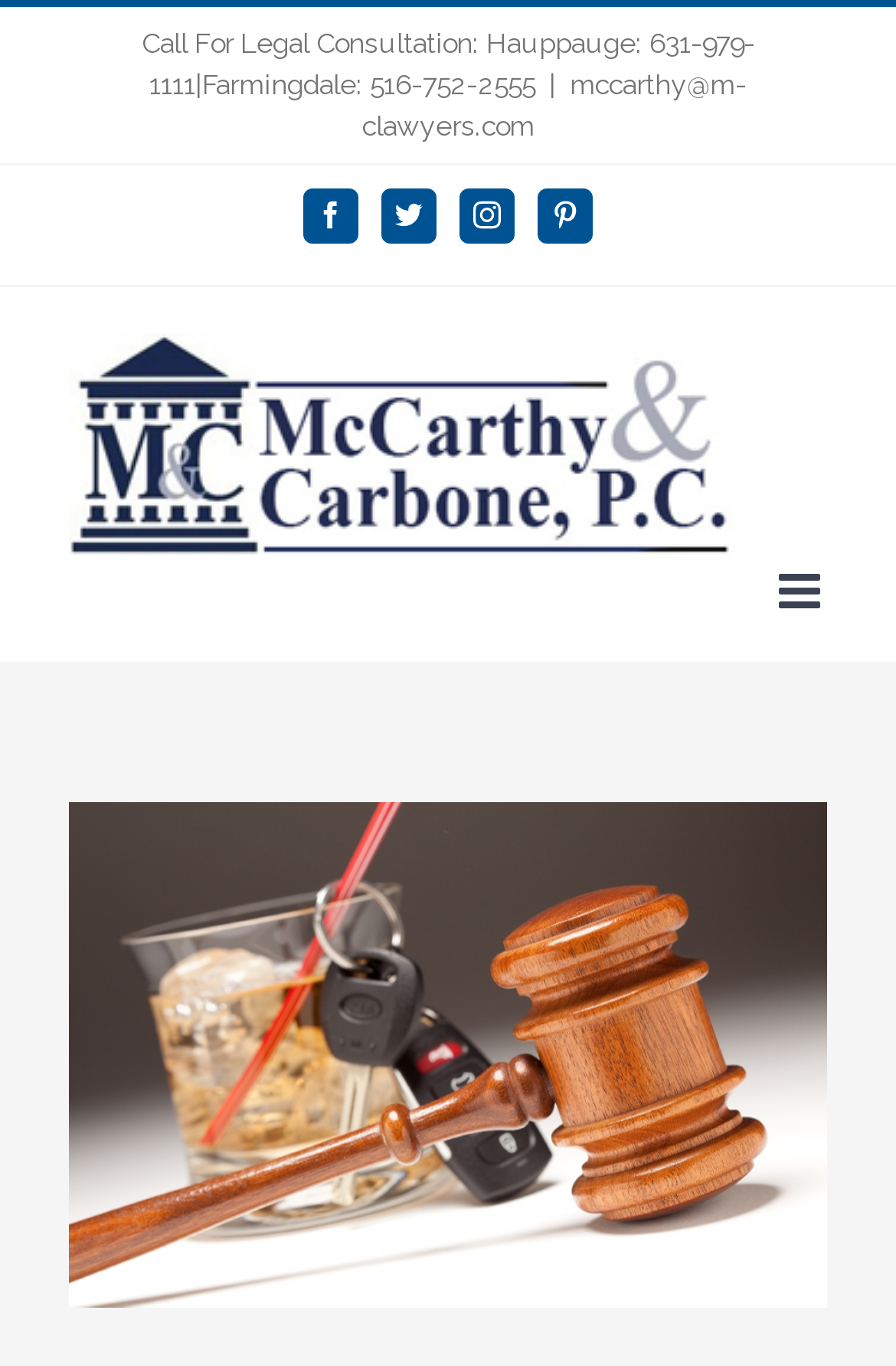Determine the bounding box coordinates for the region that must be clicked to execute the following instruction: "Go to DUI page".

[0.077, 0.588, 0.923, 0.957]